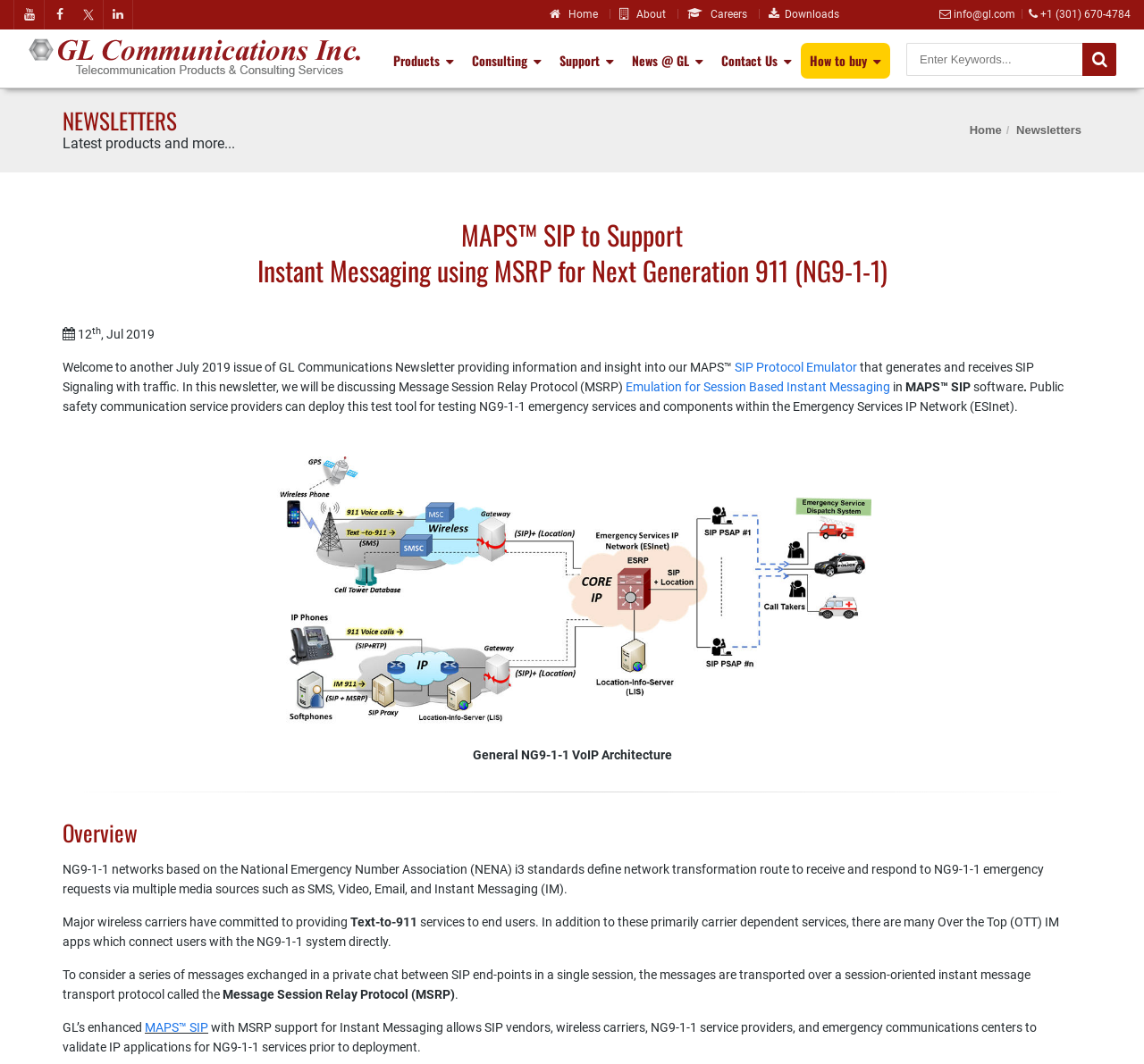Can you find the bounding box coordinates of the area I should click to execute the following instruction: "Search for something"?

None